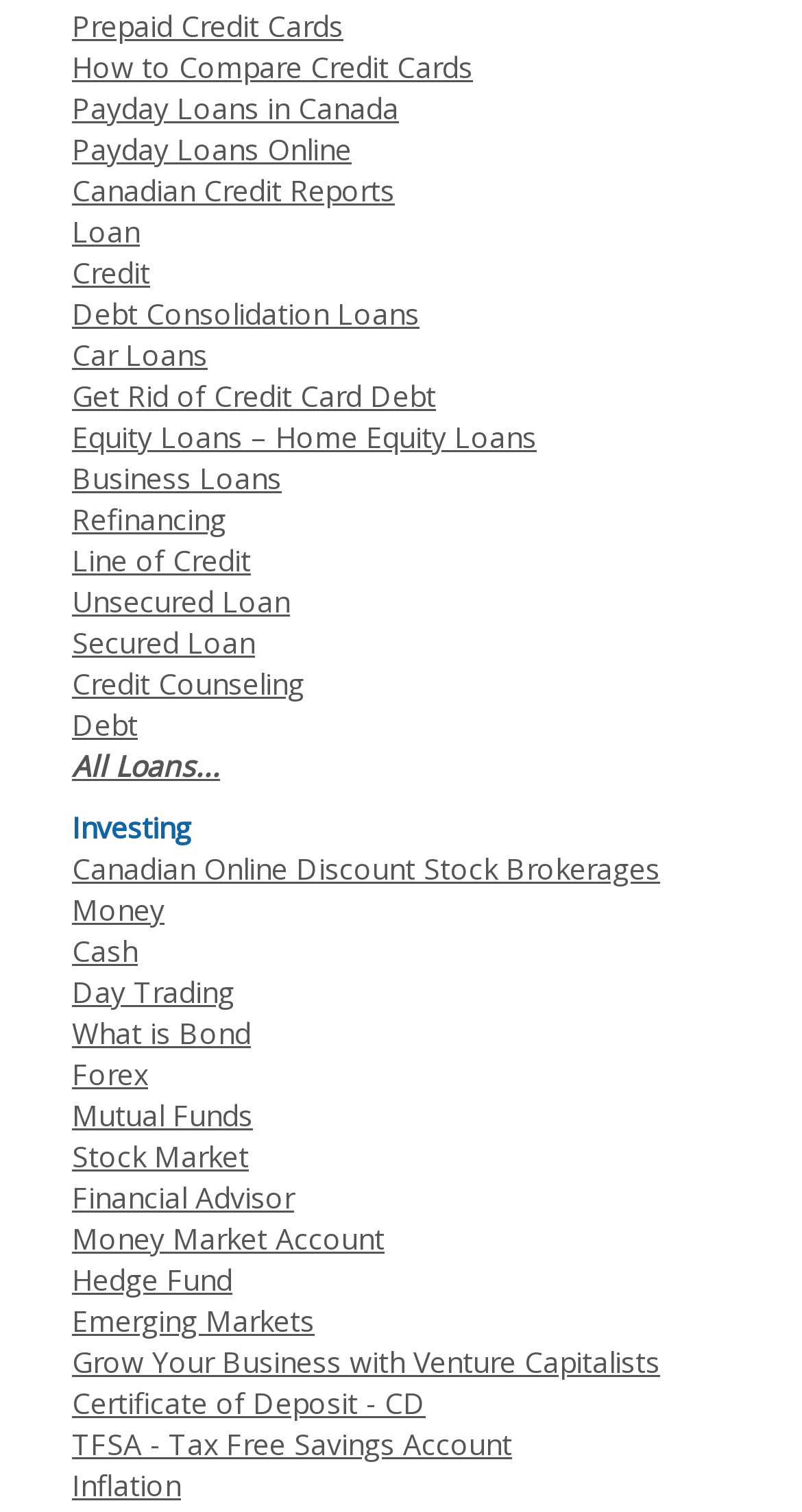How many links are related to loans?
Using the details shown in the screenshot, provide a comprehensive answer to the question.

By counting the links on the webpage, I found 10 links that are related to loans, including 'Payday Loans in Canada', 'Car Loans', 'Debt Consolidation Loans', and others.